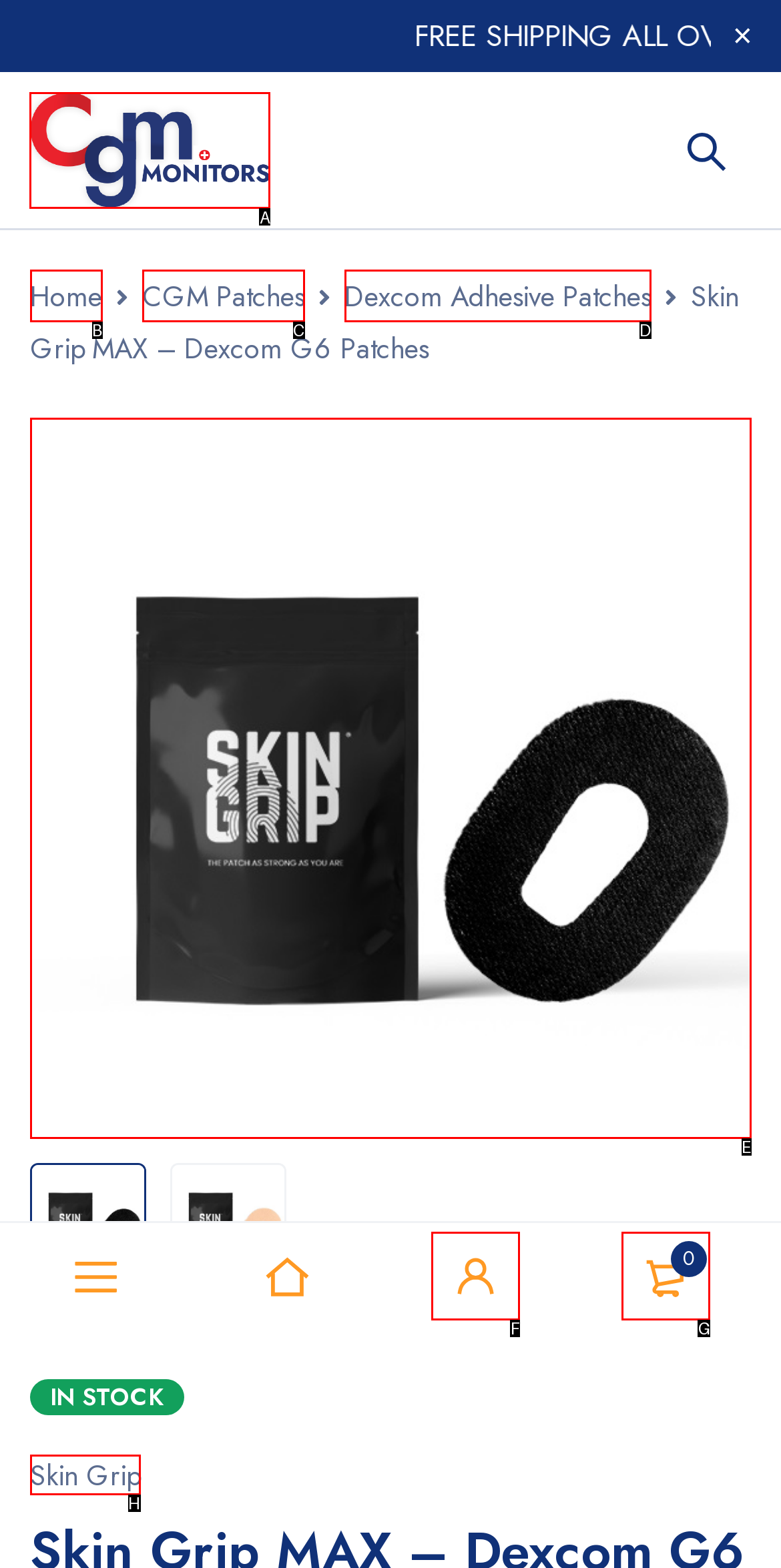Point out which UI element to click to complete this task: View CGM Monotors
Answer with the letter corresponding to the right option from the available choices.

A